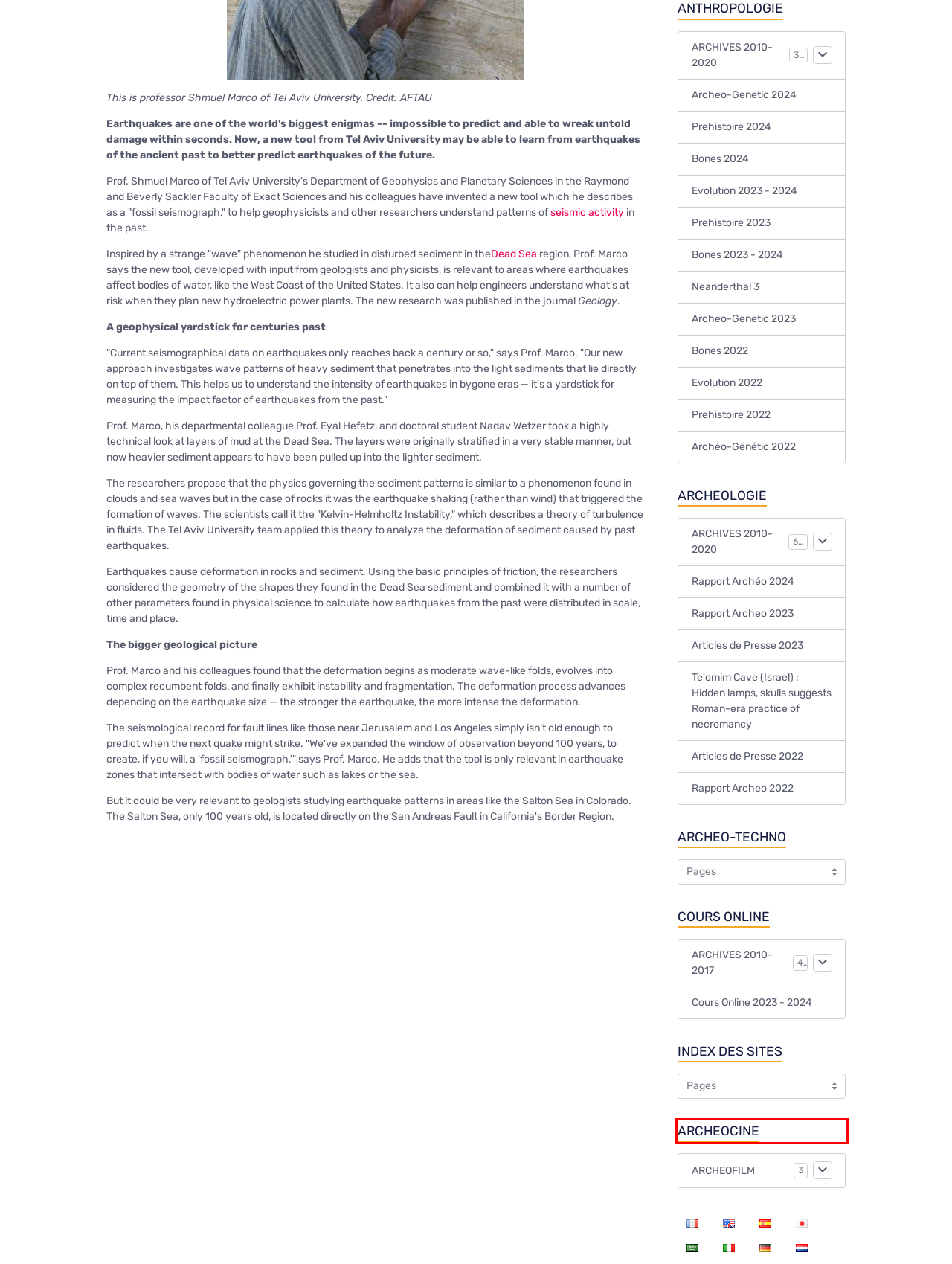Examine the screenshot of a webpage with a red bounding box around a specific UI element. Identify which webpage description best matches the new webpage that appears after clicking the element in the red bounding box. Here are the candidates:
A. Rapport Archéo 2024
B. ARCHEOCINE
C. Prehistoire 2023
D. Archéo-Génétic 2022
E. Rapport Archeo 2023
F. COURS ONLINE
G. ARCHEO-TECHNO
H. ARCHEOLOGIE

B